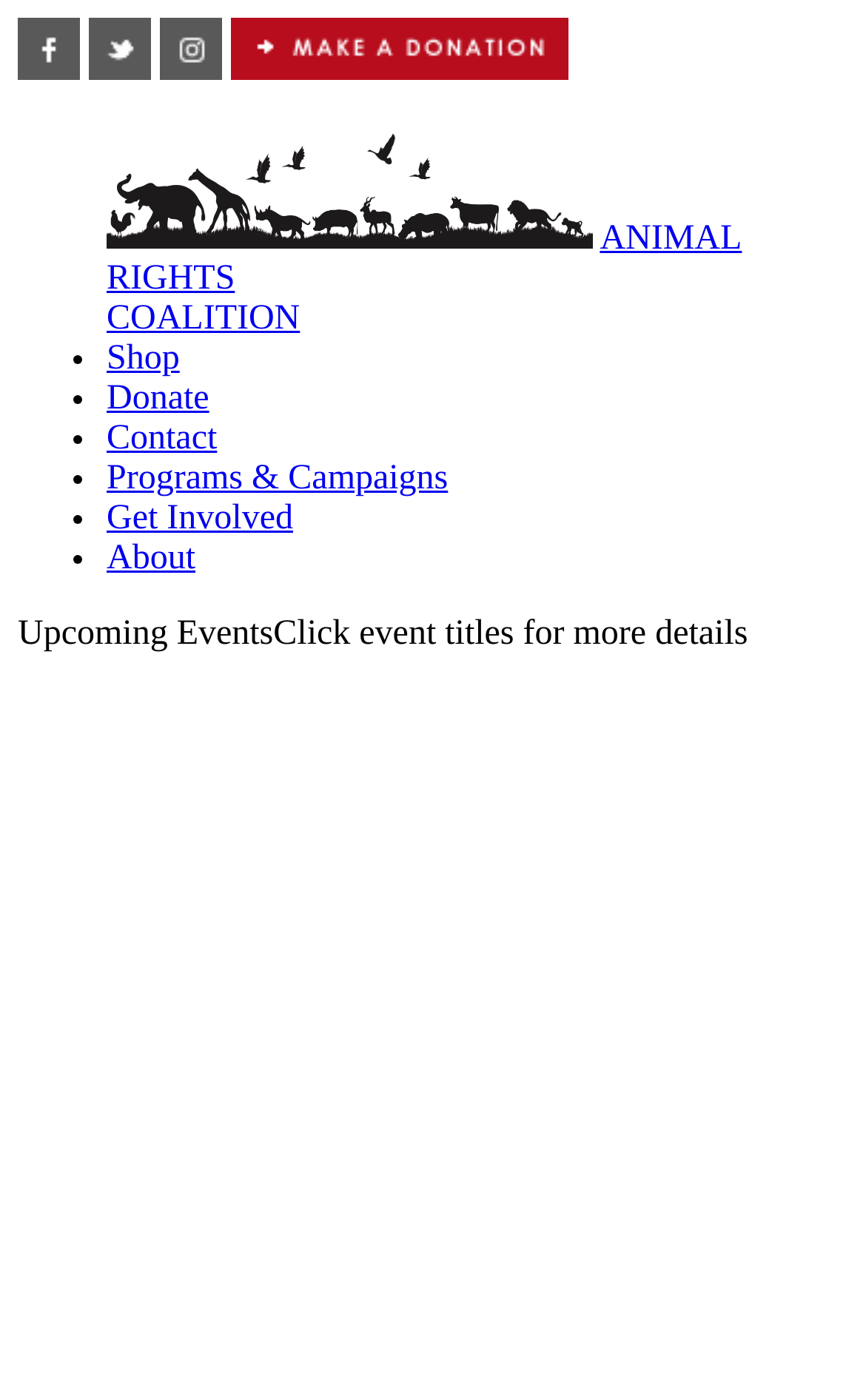Describe every aspect of the webpage in a detailed manner.

The webpage is about the Animal Rights Coalition. At the top, there are four links with accompanying images, aligned horizontally and spaced evenly apart. Below these links, there is a larger link with an image, taking up more horizontal space. 

On the left side, there is a vertical list of links, including 'Shop', 'Donate', 'Contact', 'Programs & Campaigns', 'Get Involved', and 'About', each preceded by a bullet point. These links are stacked on top of each other, with the 'About' link at the bottom.

In the middle of the page, there are two lines of text. The first line reads 'Upcoming Events', and the second line reads 'Click event titles for more details'.